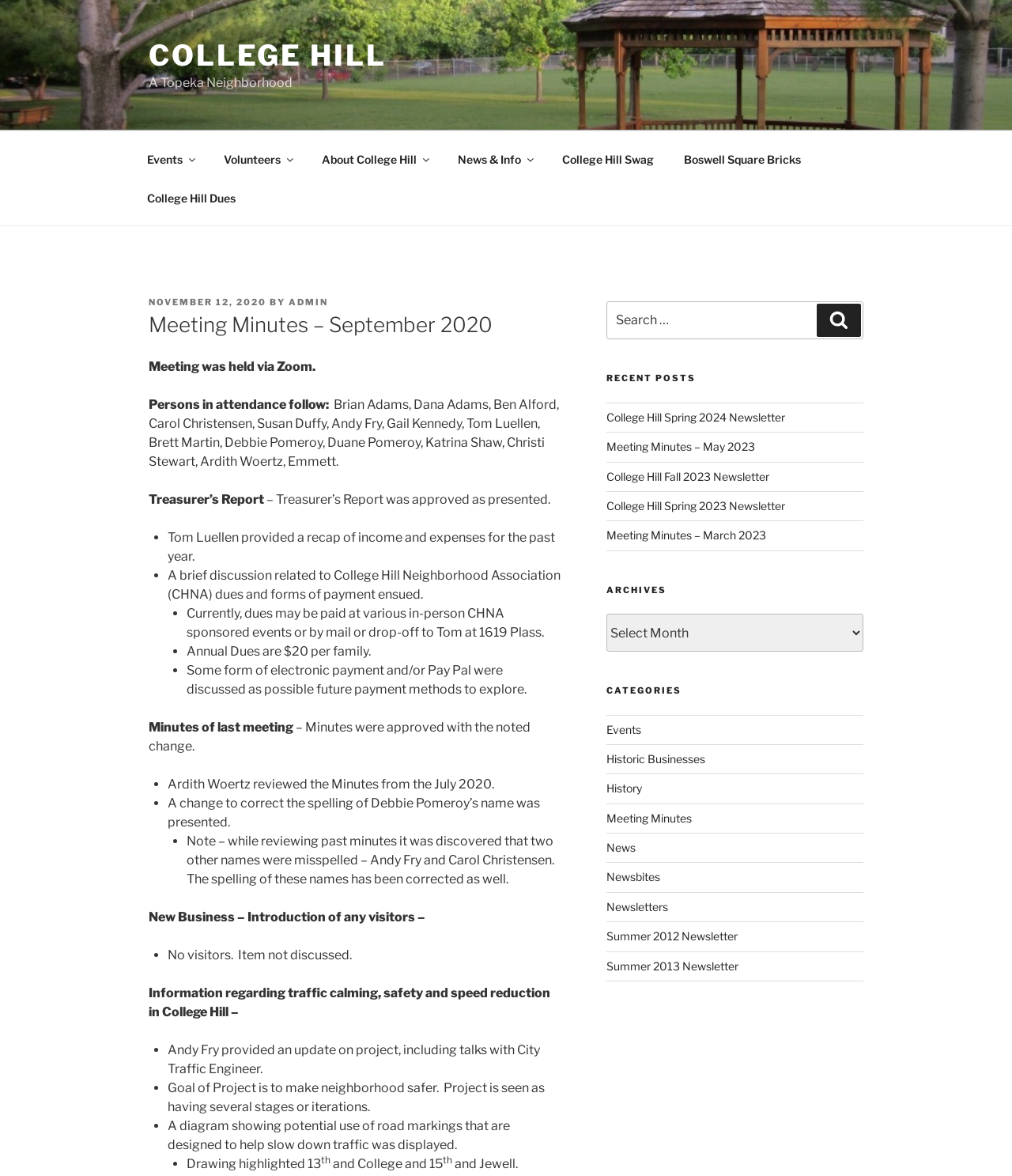Pinpoint the bounding box coordinates of the clickable area needed to execute the instruction: "Select an archive from the dropdown". The coordinates should be specified as four float numbers between 0 and 1, i.e., [left, top, right, bottom].

[0.599, 0.522, 0.853, 0.554]